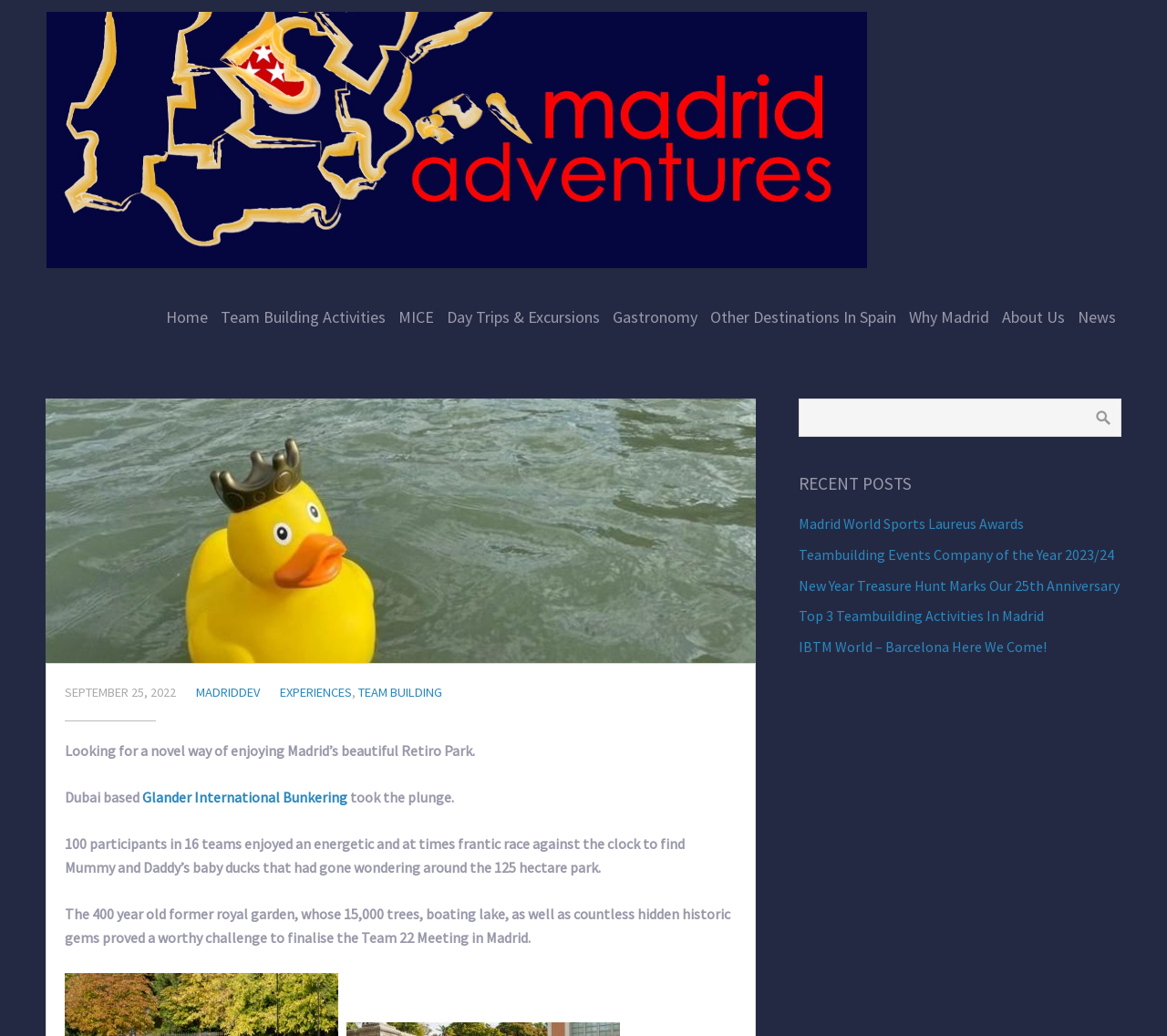Can you look at the image and give a comprehensive answer to the question:
What is the name of the company that organized the team building activity?

I found the answer by reading the text on the webpage, specifically the sentence 'Dubai based Glander International Bunkering took the plunge.' which mentions the company name.